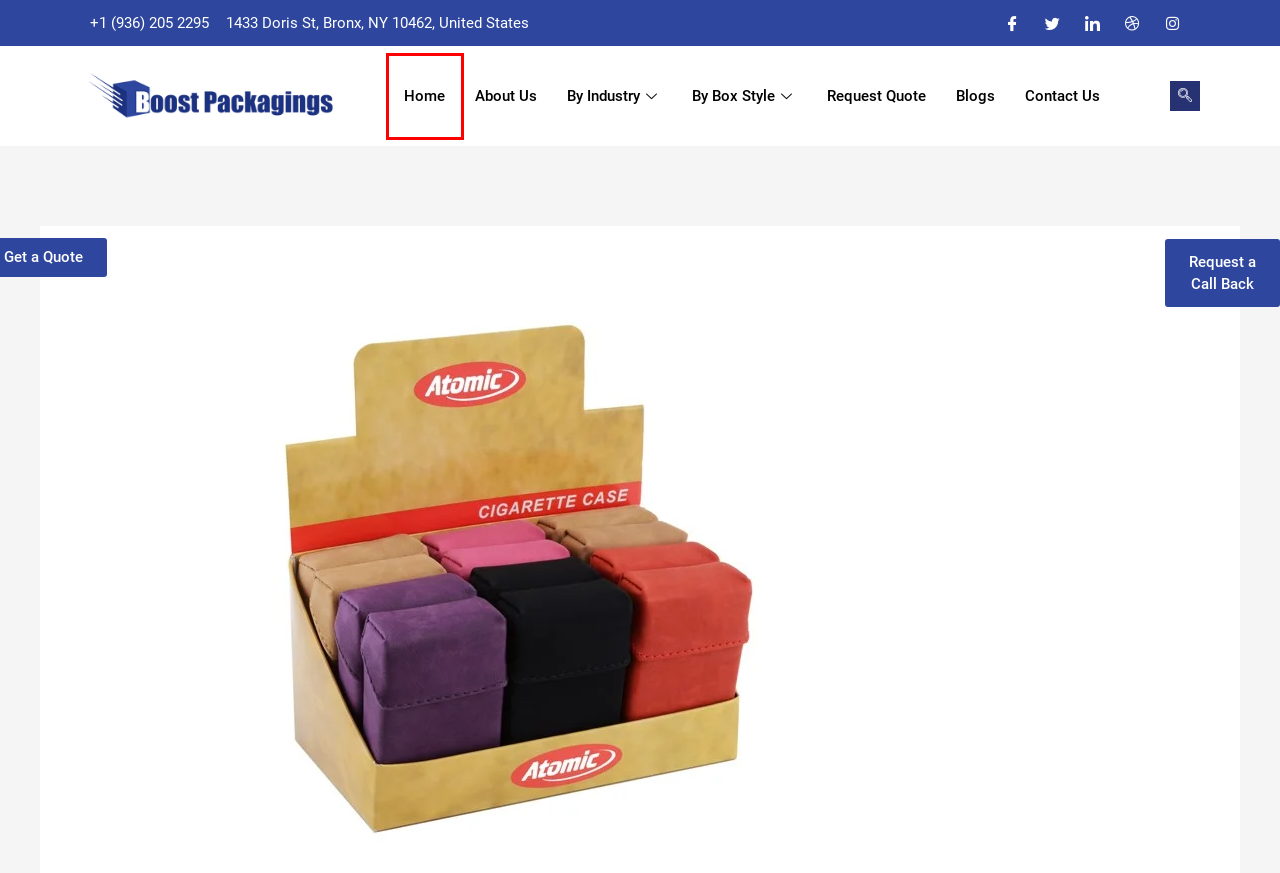Given a webpage screenshot with a red bounding box around a UI element, choose the webpage description that best matches the new webpage after clicking the element within the bounding box. Here are the candidates:
A. By Box Style - Custom Boxes - Boost Packagings
B. By Industry - Custom Boxes - Boost Packagings
C. About Us - Custom Boxes - Boost Packagings
D. Blogs - Custom Boxes - Boost Packagings
E. - Custom Boxes - Boost Packagings
F. Request Quote - Custom Boxes - Boost Packagings
G. Custom Boxes - Boost Packagings
H. Contact Us - Custom Boxes - Boost Packagings

G